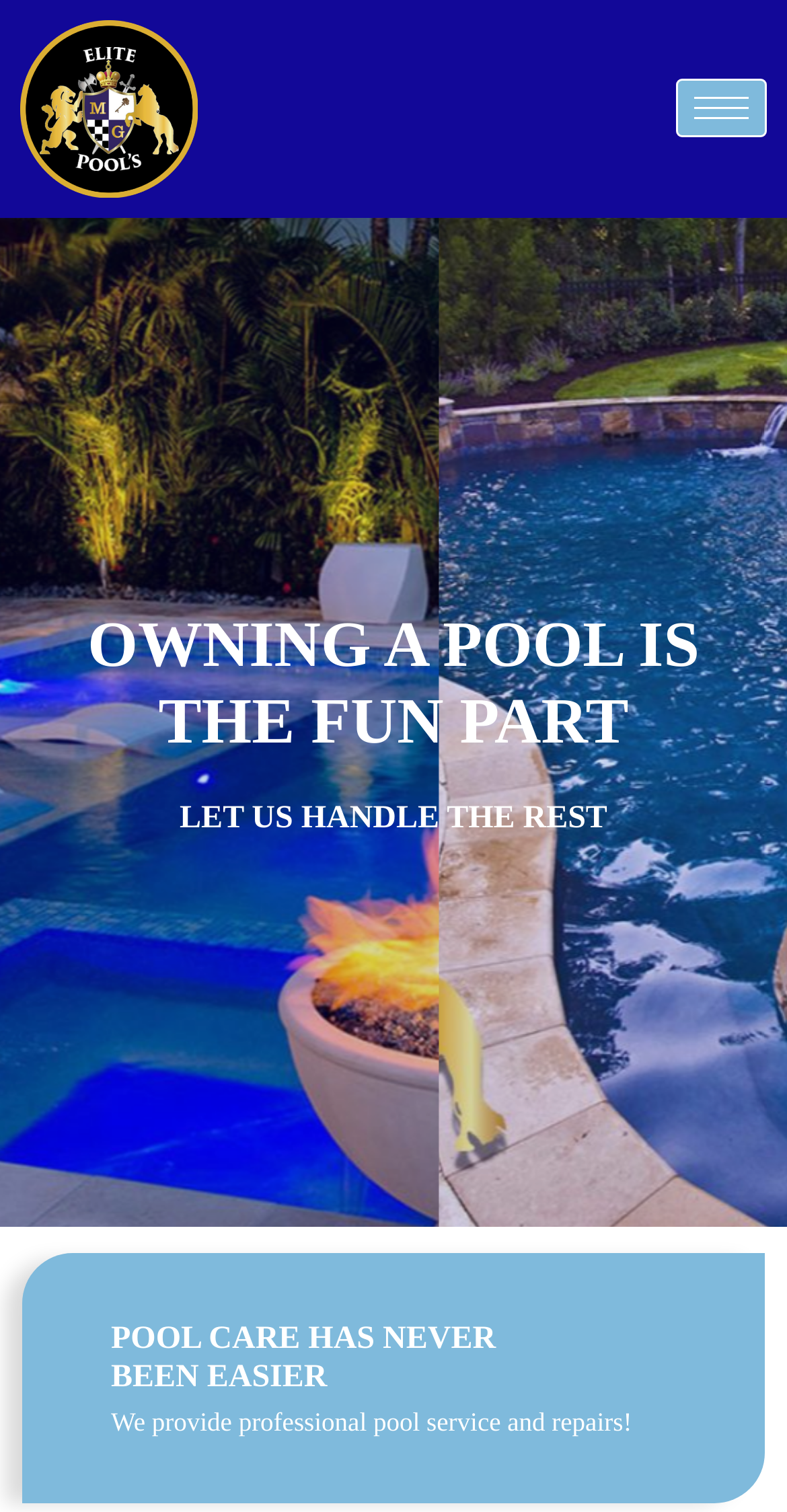Is there a navigation menu on this webpage?
Offer a detailed and exhaustive answer to the question.

I can see a hamburger icon button on the top right corner of the webpage, which is a common design pattern for navigation menus. This suggests that there is a navigation menu on this webpage.